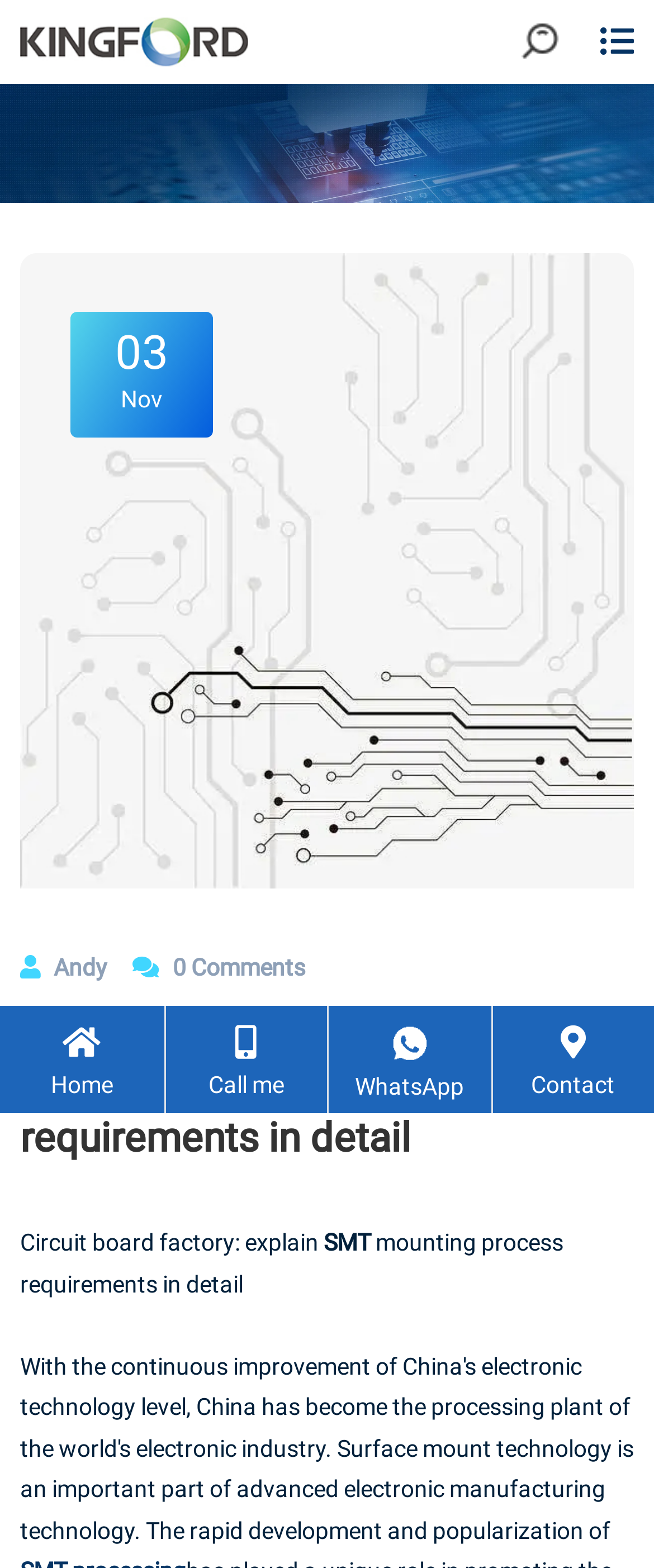Identify the bounding box of the UI component described as: "alt="Shenzhen Kingford Technology CO., LTD."".

[0.031, 0.011, 0.38, 0.043]